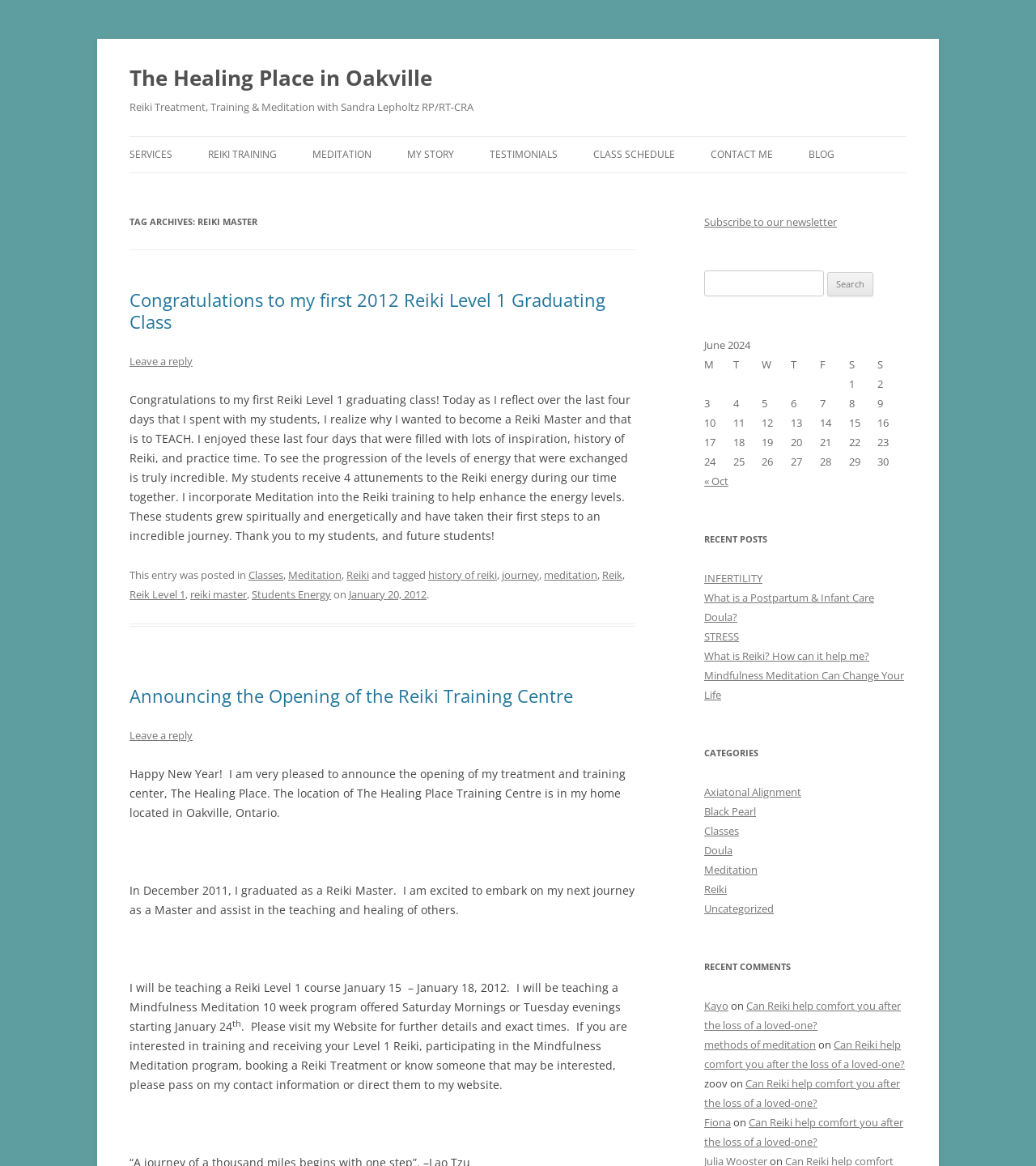What is the name of the healing place?
Refer to the image and provide a concise answer in one word or phrase.

The Healing Place in Oakville